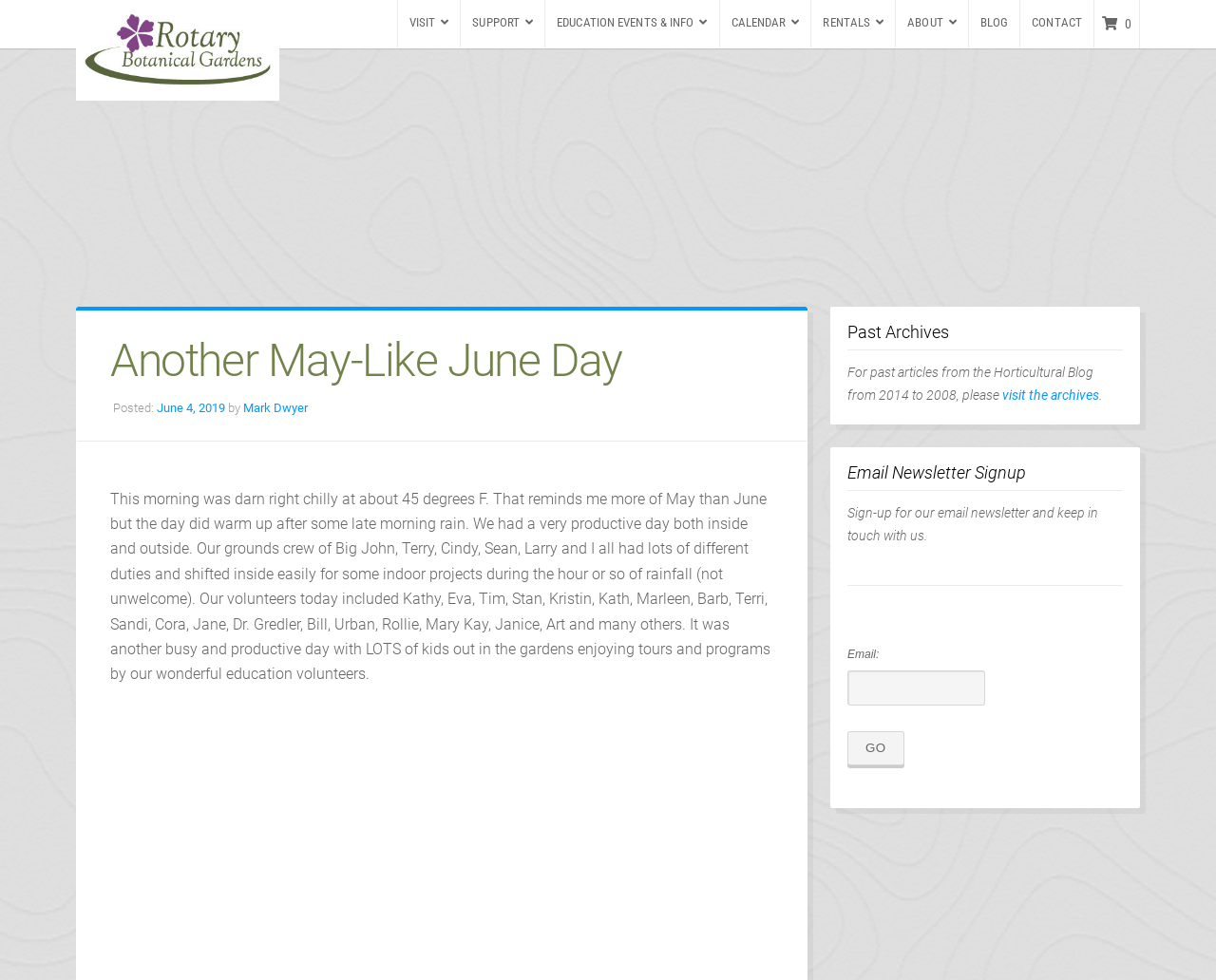Identify the bounding box coordinates of the region that needs to be clicked to carry out this instruction: "Click the 'VISIT' link". Provide these coordinates as four float numbers ranging from 0 to 1, i.e., [left, top, right, bottom].

[0.327, 0.0, 0.378, 0.048]